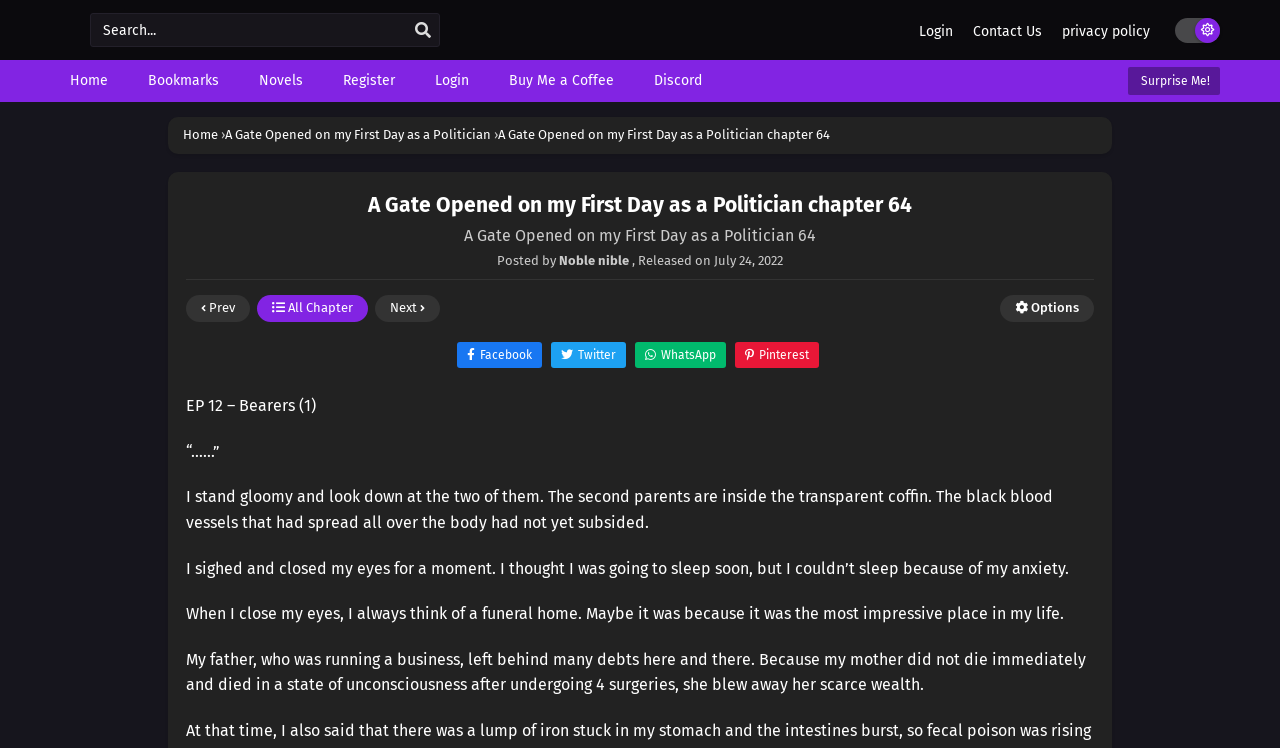What is the chapter number of the current novel?
Using the image, respond with a single word or phrase.

64